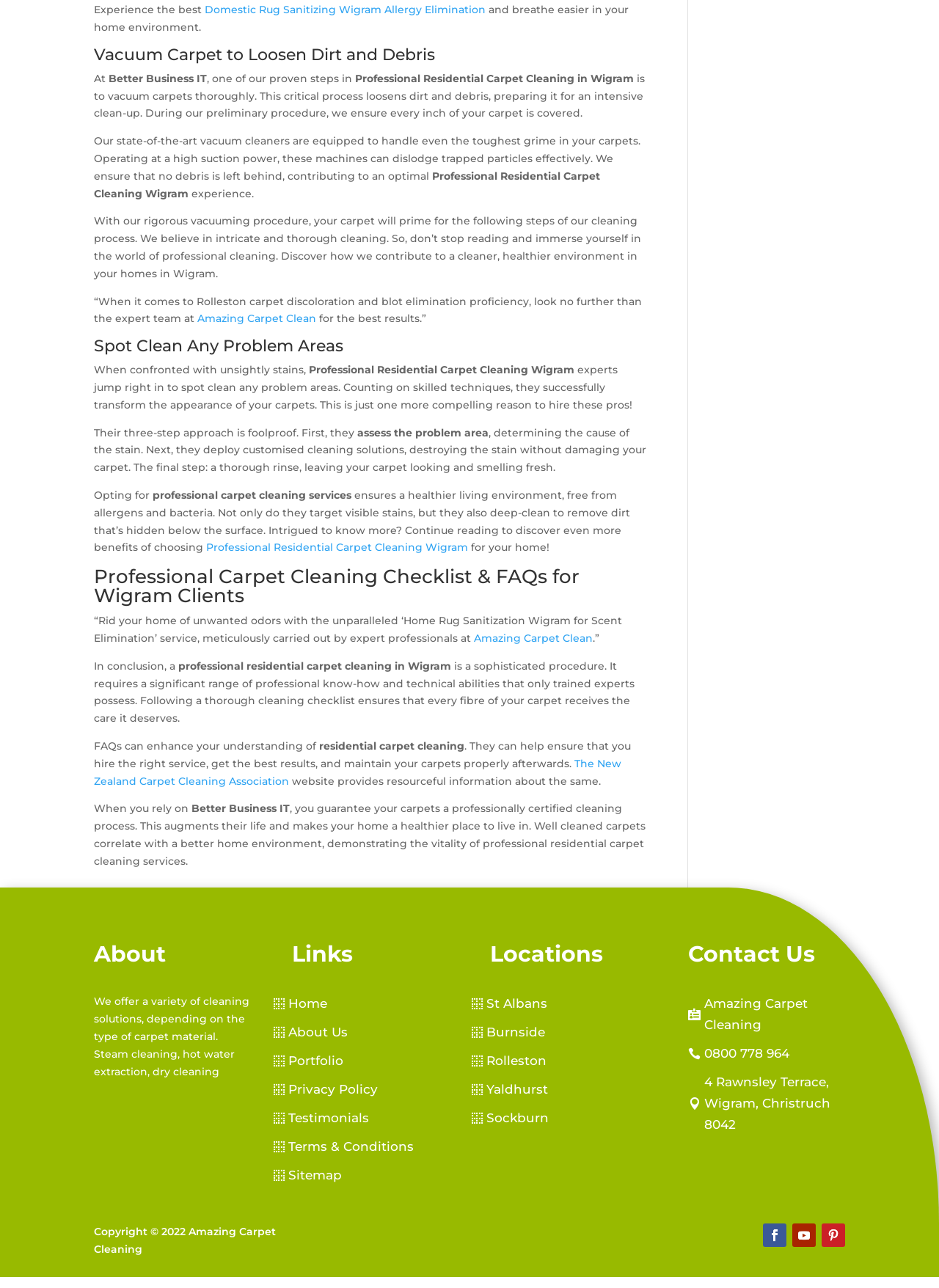Identify the bounding box coordinates of the specific part of the webpage to click to complete this instruction: "Add to cart".

None